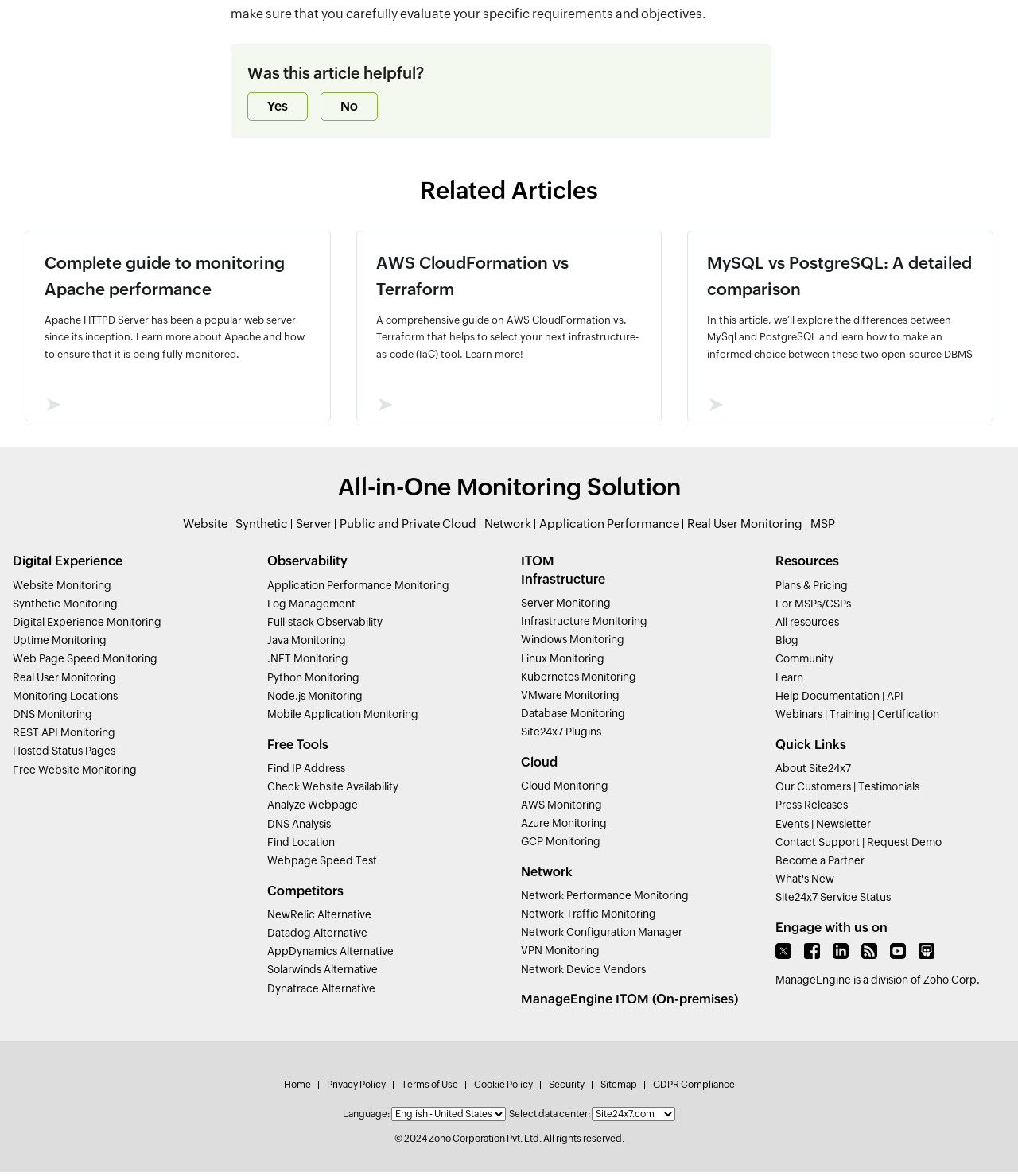Provide the bounding box coordinates of the HTML element described as: "Web Page Speed Monitoring". The bounding box coordinates should be four float numbers between 0 and 1, i.e., [left, top, right, bottom].

[0.012, 0.555, 0.155, 0.566]